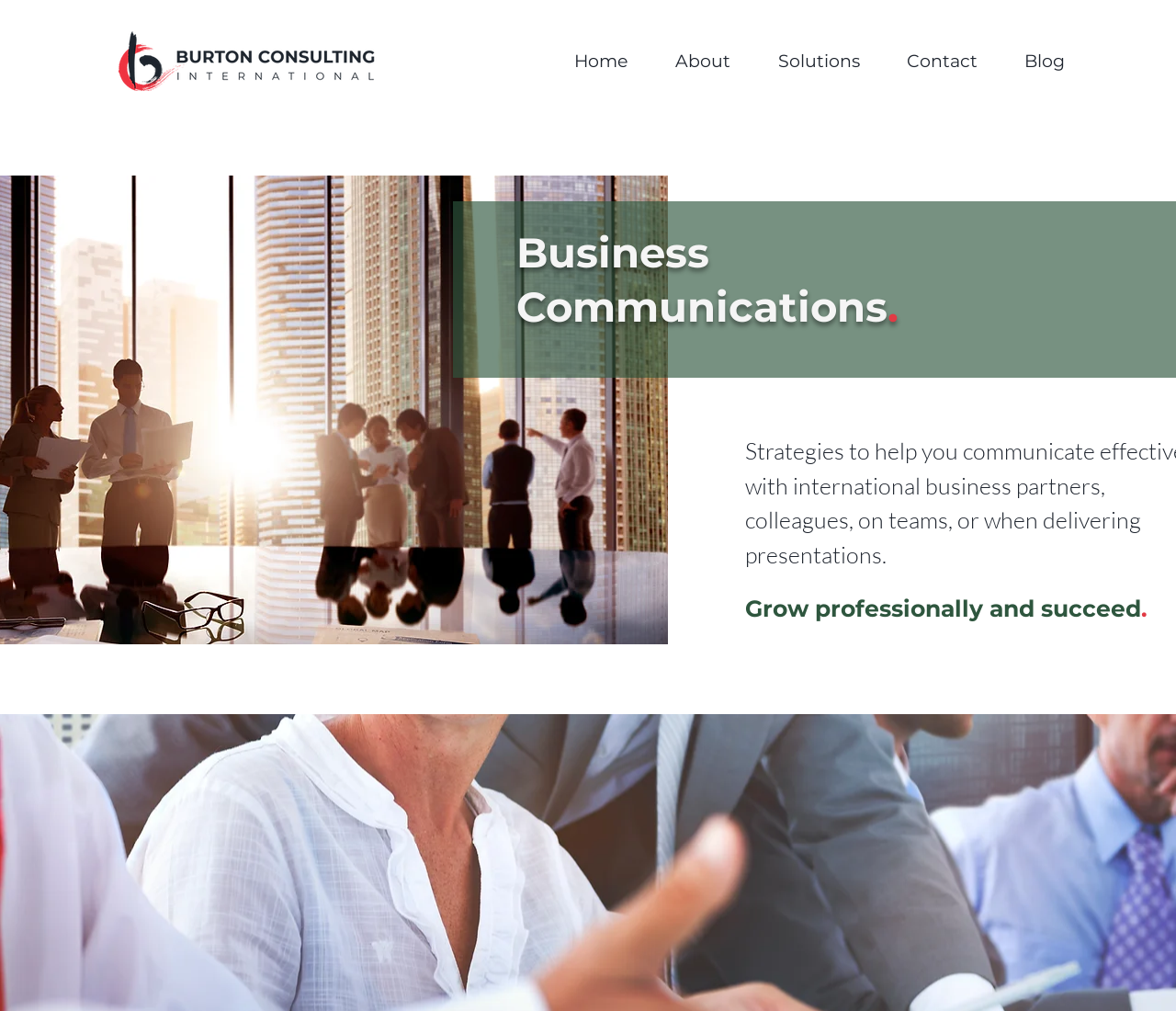Determine the bounding box coordinates of the UI element that matches the following description: "Home". The coordinates should be four float numbers between 0 and 1 in the format [left, top, right, bottom].

[0.459, 0.042, 0.545, 0.079]